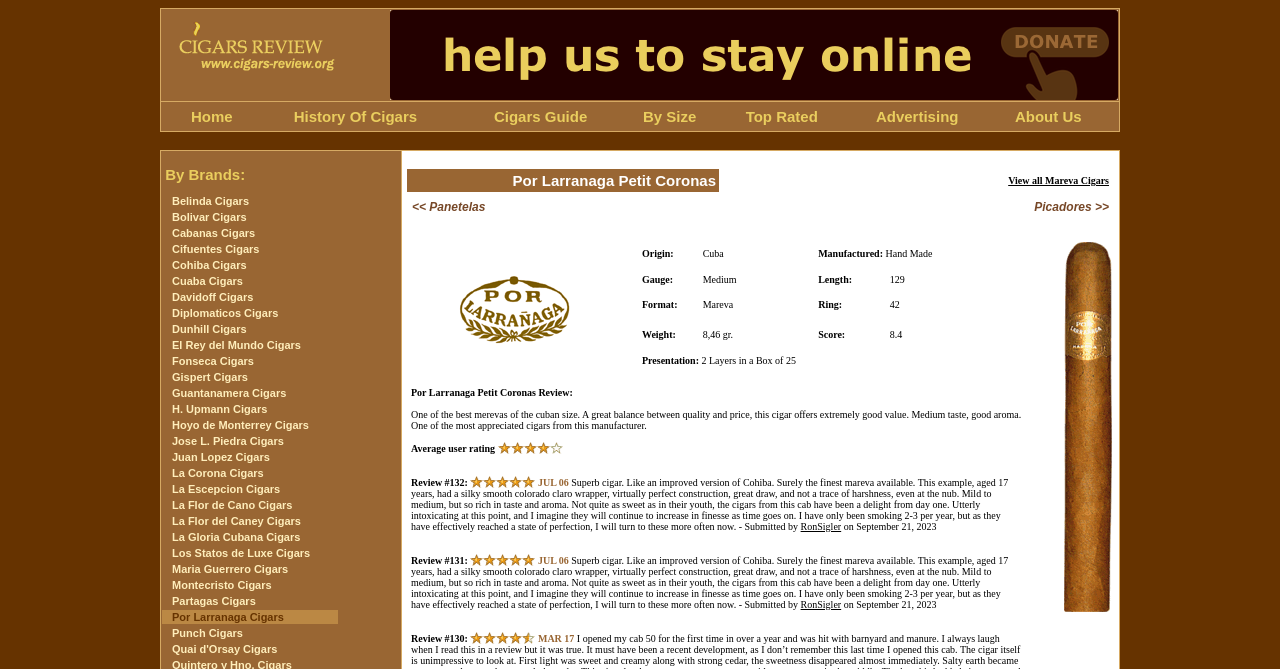Identify the bounding box coordinates of the HTML element based on this description: "La Flor del Caney Cigars".

[0.134, 0.77, 0.235, 0.788]